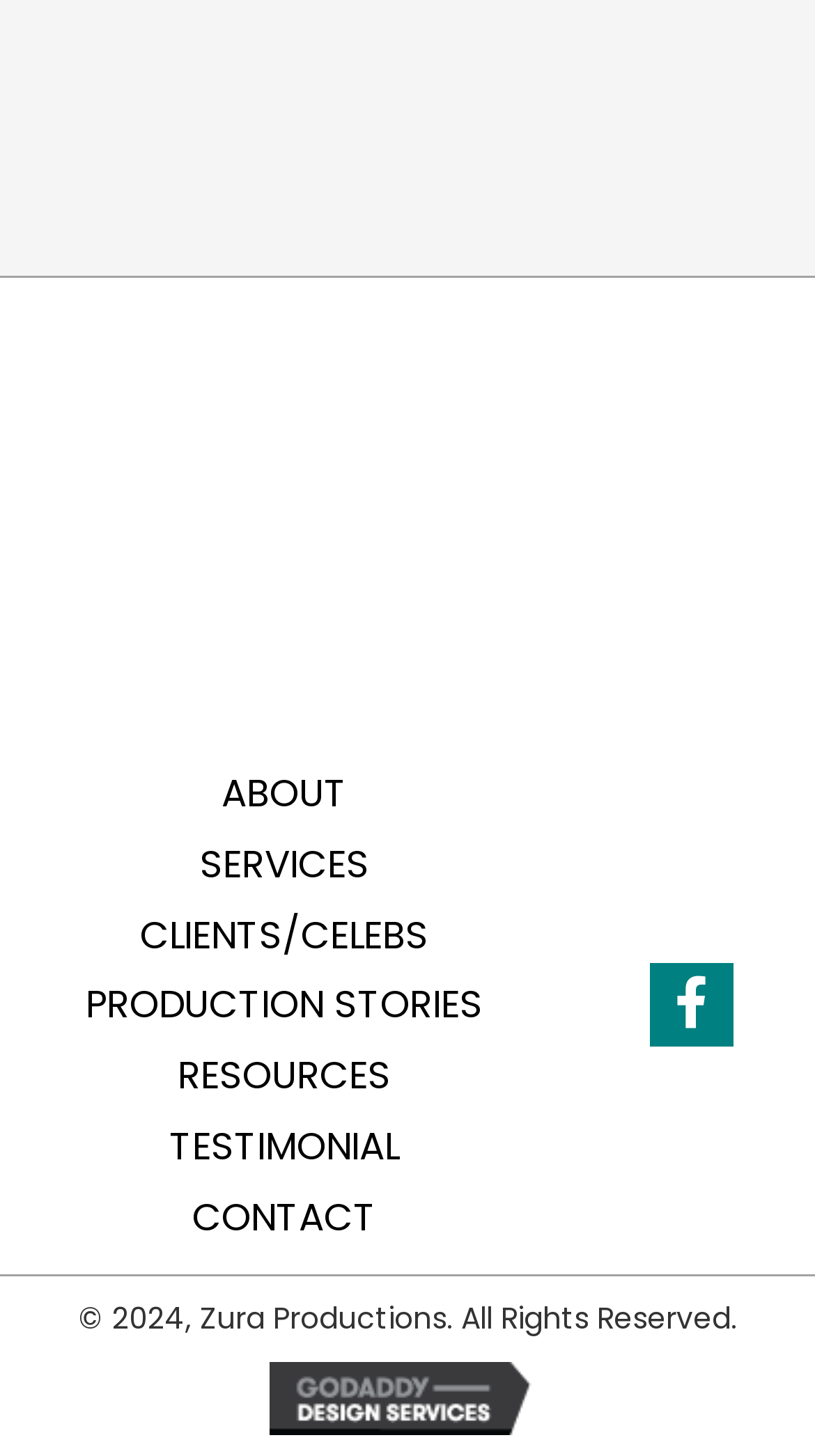How many social media links are there?
Based on the image, answer the question in a detailed manner.

I found one social media link, which is the 'Facebook' button.